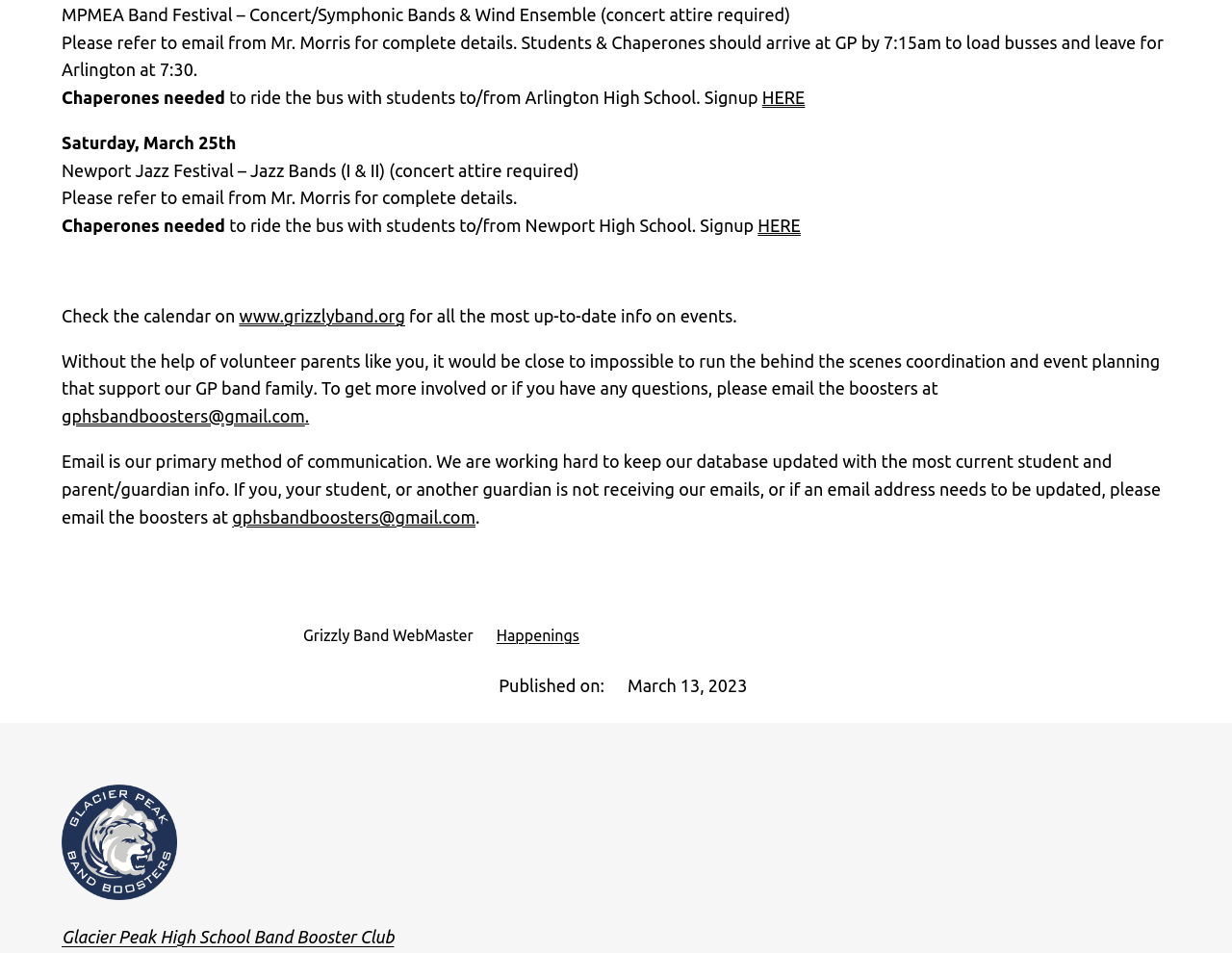Observe the image and answer the following question in detail: How can parents get involved with the booster club?

According to the webpage, parents who want to get involved with the booster club can email the boosters at gphsbandboosters@gmail.com. This email address is provided in the section about getting involved and asking questions.